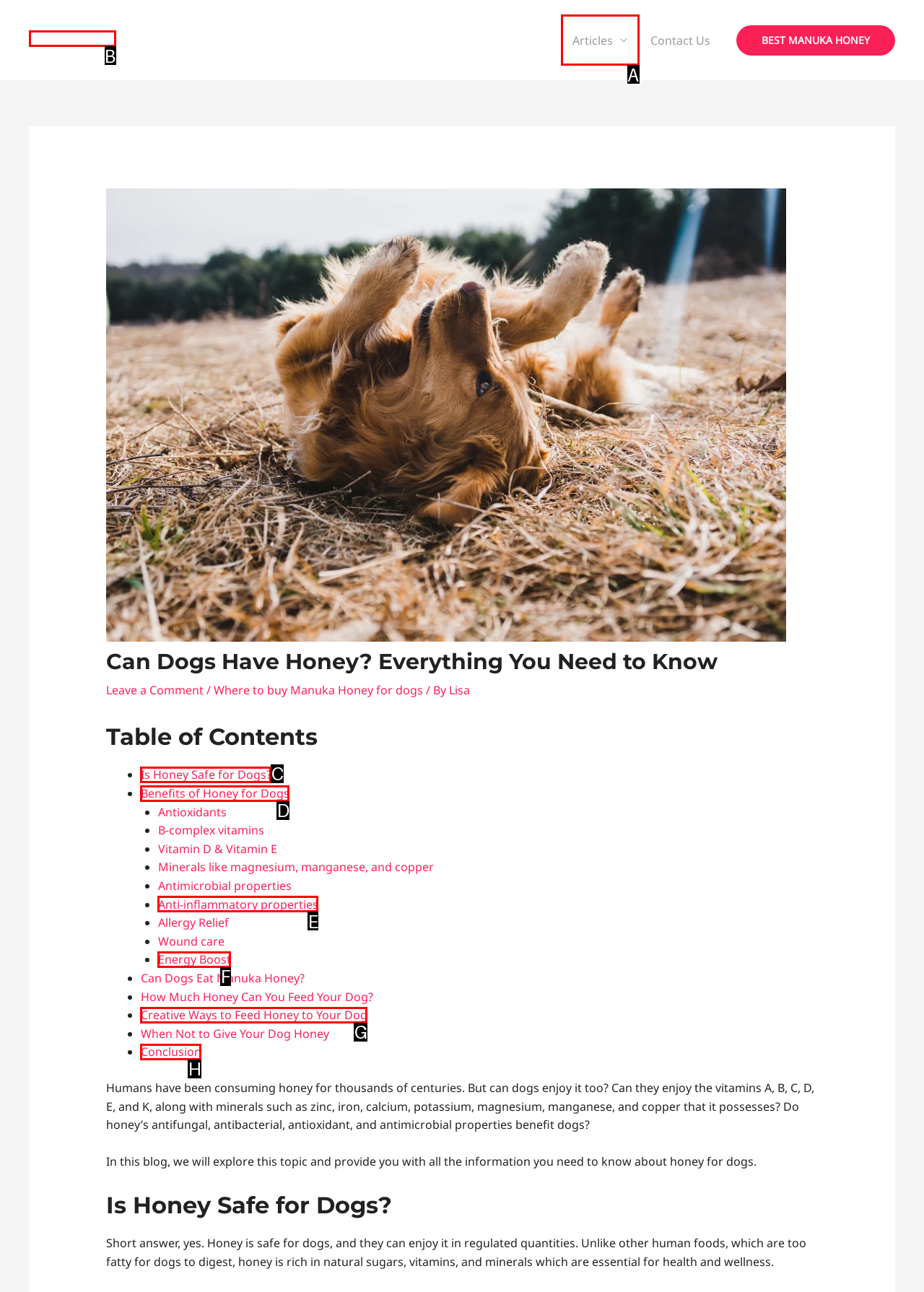Identify the bounding box that corresponds to: Anti-inflammatory properties
Respond with the letter of the correct option from the provided choices.

E